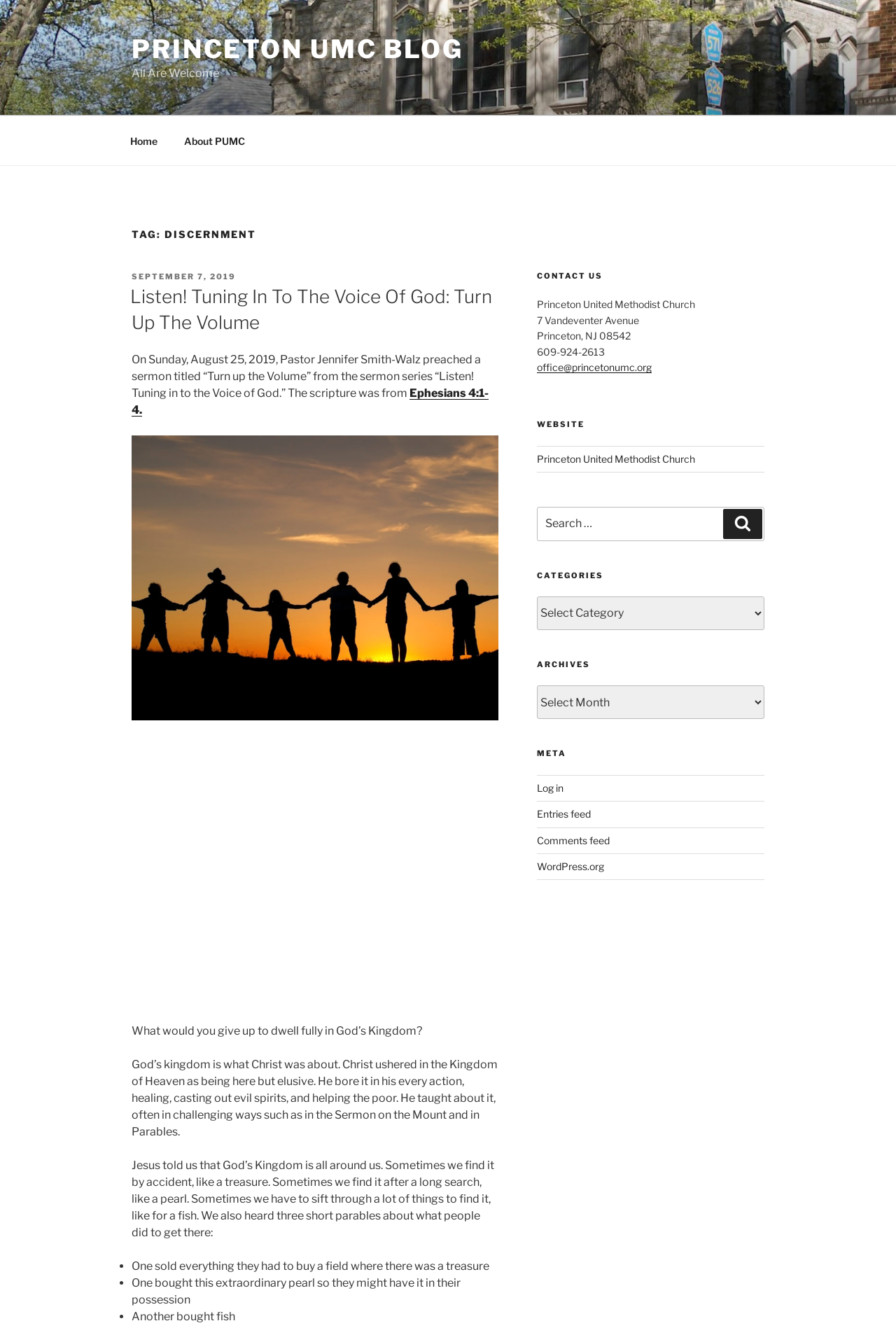Locate the bounding box coordinates of the clickable element to fulfill the following instruction: "Read the 'Listen! Tuning In To The Voice Of God: Turn Up The Volume' post". Provide the coordinates as four float numbers between 0 and 1 in the format [left, top, right, bottom].

[0.145, 0.215, 0.549, 0.251]